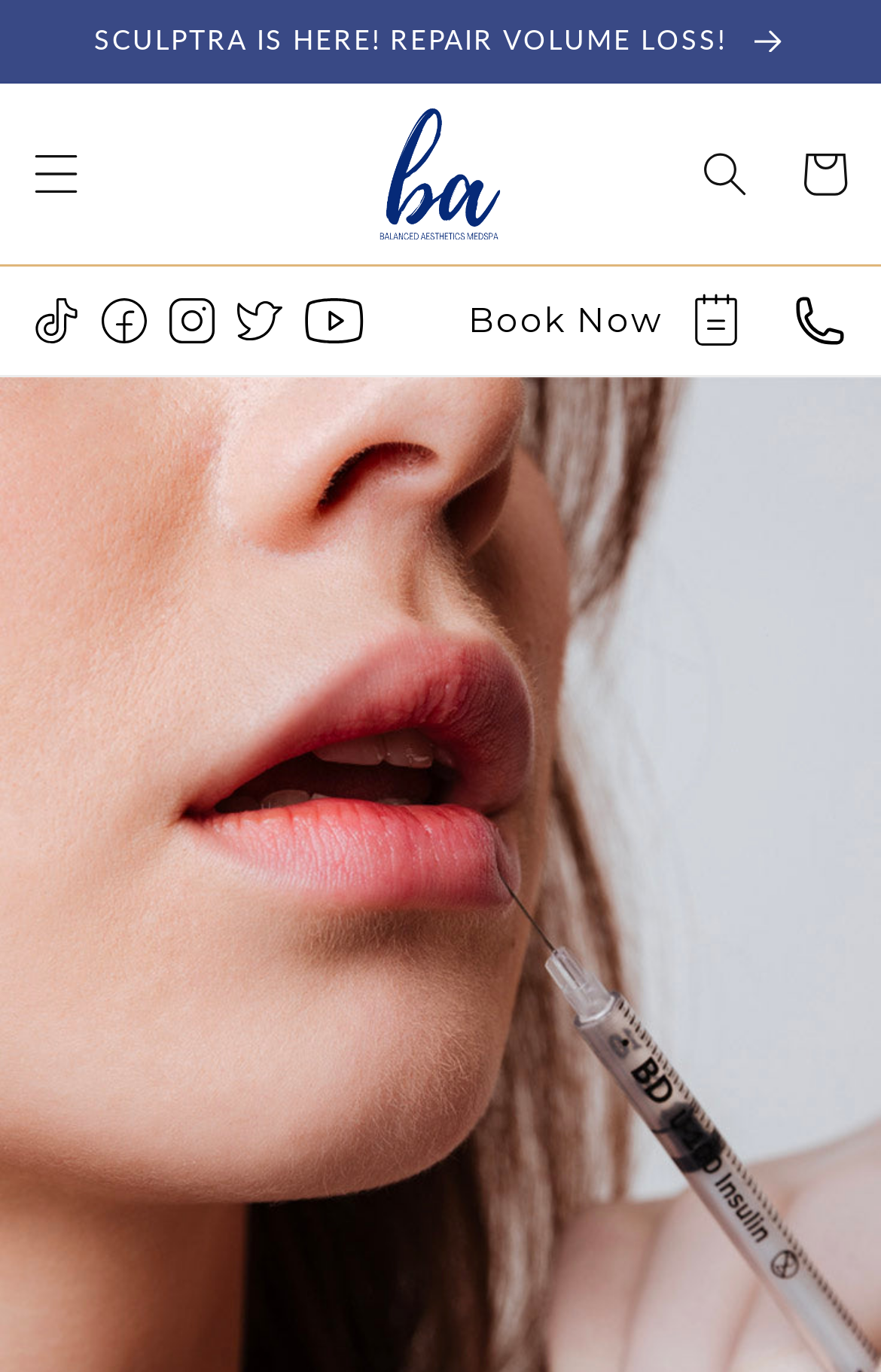Using the description: "aria-label="Search"", identify the bounding box of the corresponding UI element in the screenshot.

[0.767, 0.09, 0.879, 0.162]